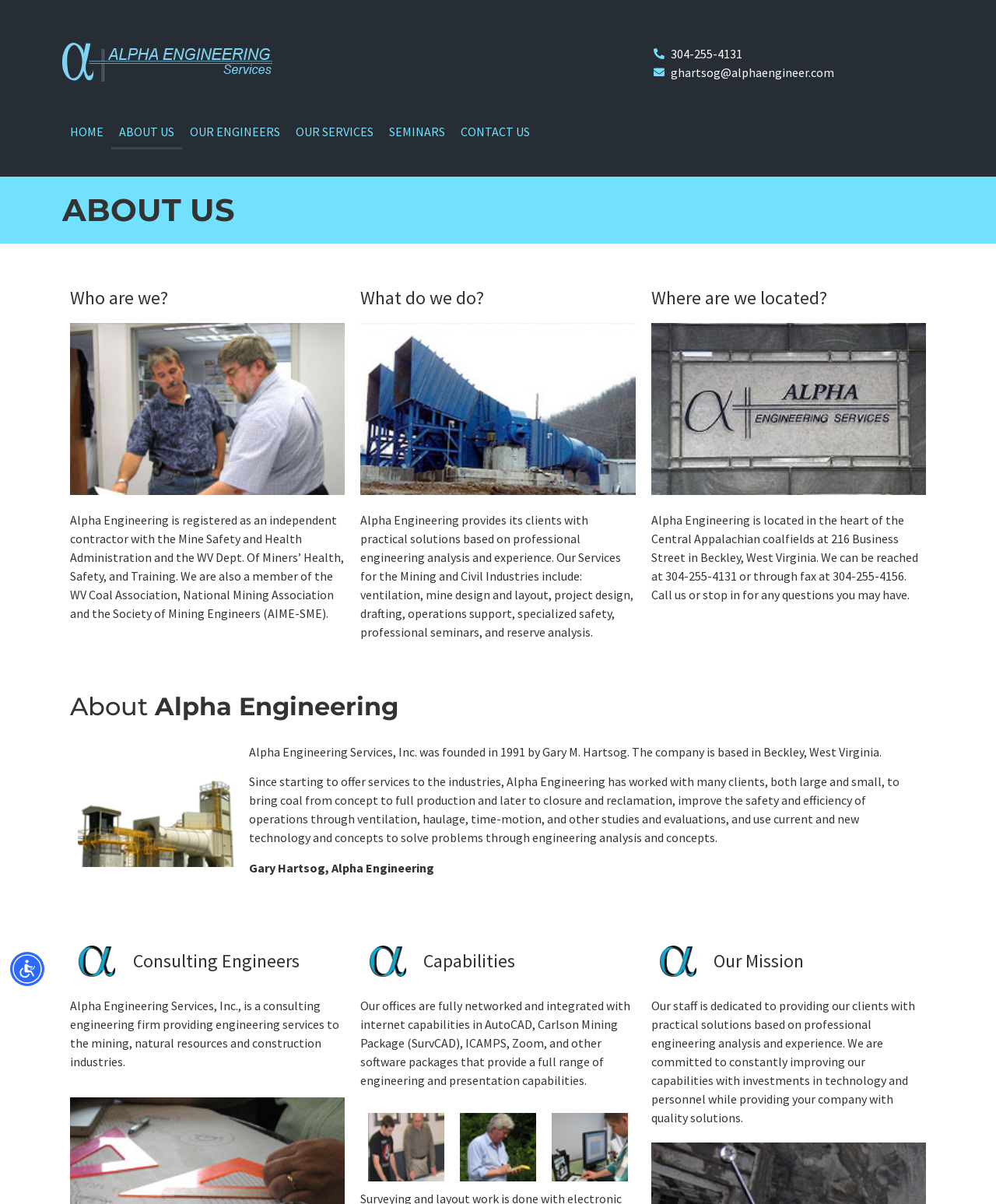For the element described, predict the bounding box coordinates as (top-left x, top-left y, bottom-right x, bottom-right y). All values should be between 0 and 1. Element description: aria-label="Accessibility Menu" title="Accessibility Menu"

[0.01, 0.791, 0.045, 0.819]